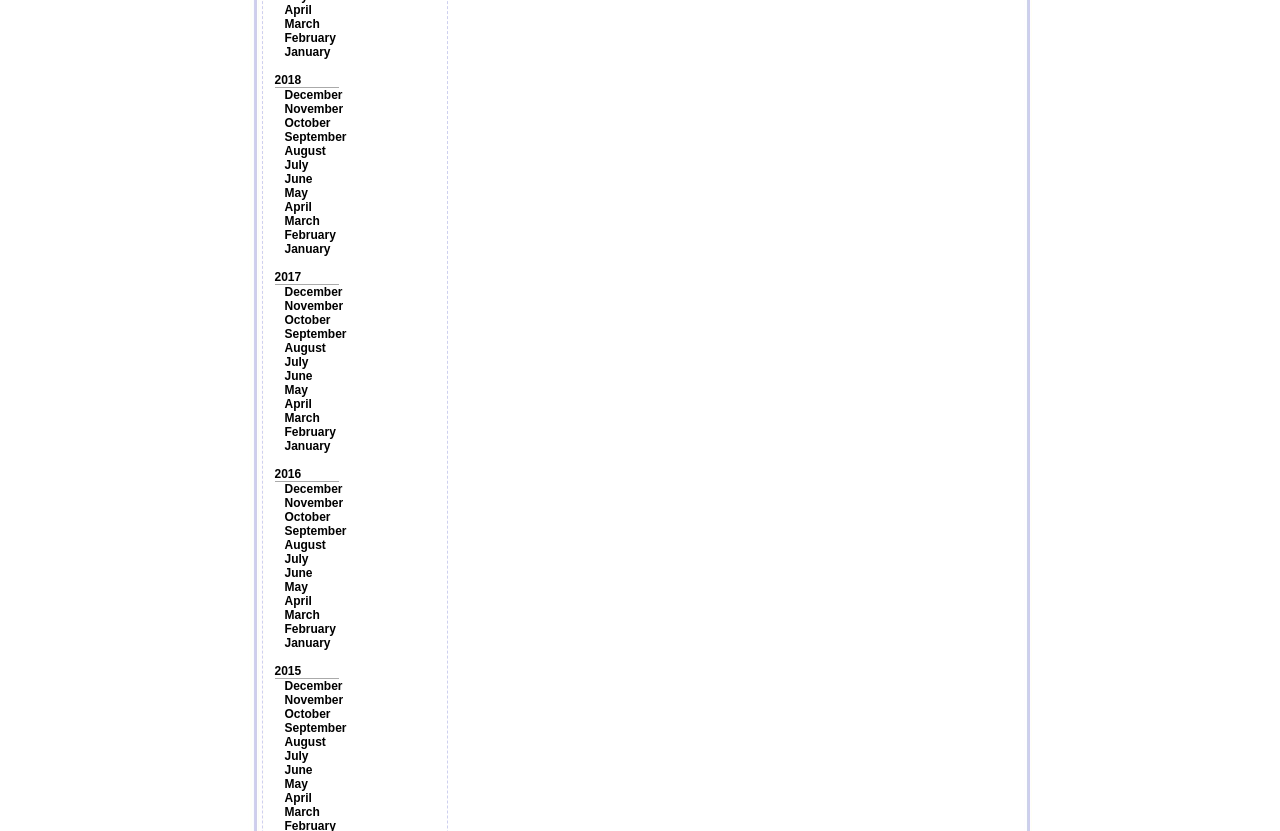Identify the bounding box coordinates of the clickable section necessary to follow the following instruction: "View January 2018". The coordinates should be presented as four float numbers from 0 to 1, i.e., [left, top, right, bottom].

[0.222, 0.054, 0.258, 0.071]